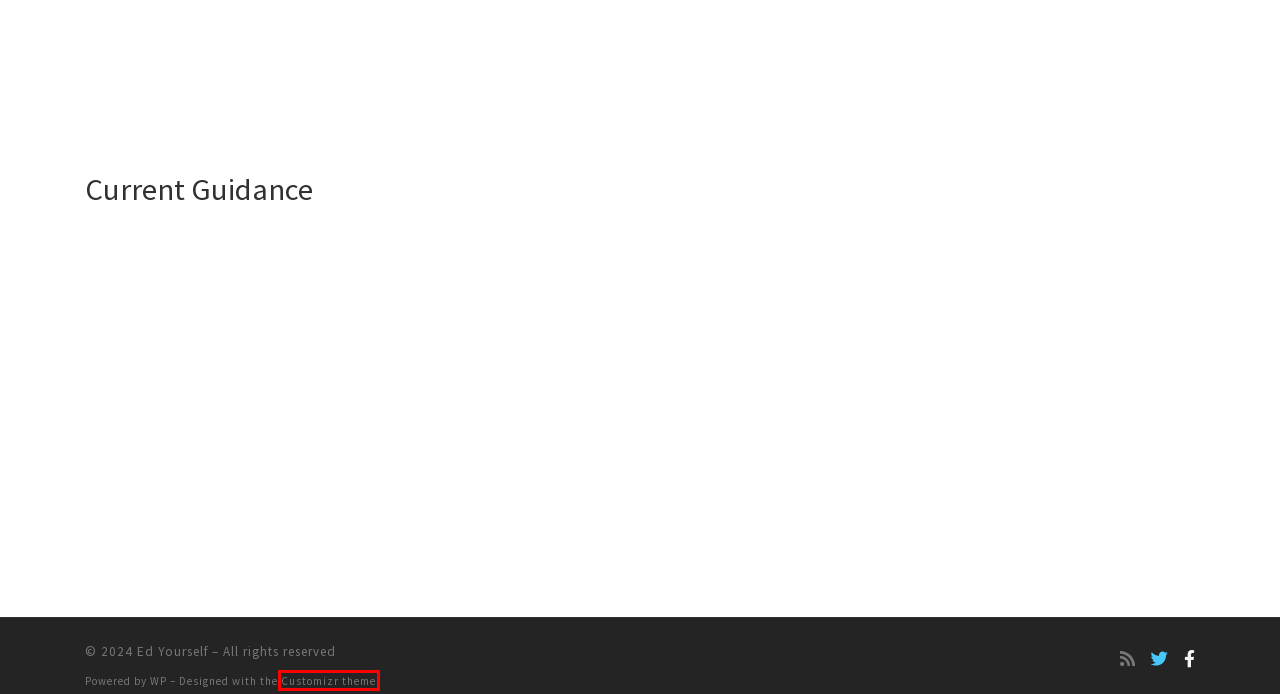You have been given a screenshot of a webpage, where a red bounding box surrounds a UI element. Identify the best matching webpage description for the page that loads after the element in the bounding box is clicked. Options include:
A. Elective home education - GOV.UK
B. Customizr WordPress Theme | Press Customizr
C. Ed Yourself
D. Special Educational Needs in New Guidance – Ed Yourself
E. News – Ed Yourself
F. 2023 Consultation Revised EHE Guidance – Ed Yourself
G. Children and Families Act 2014
H. Wales CME Database Consultation – Ed Yourself

B